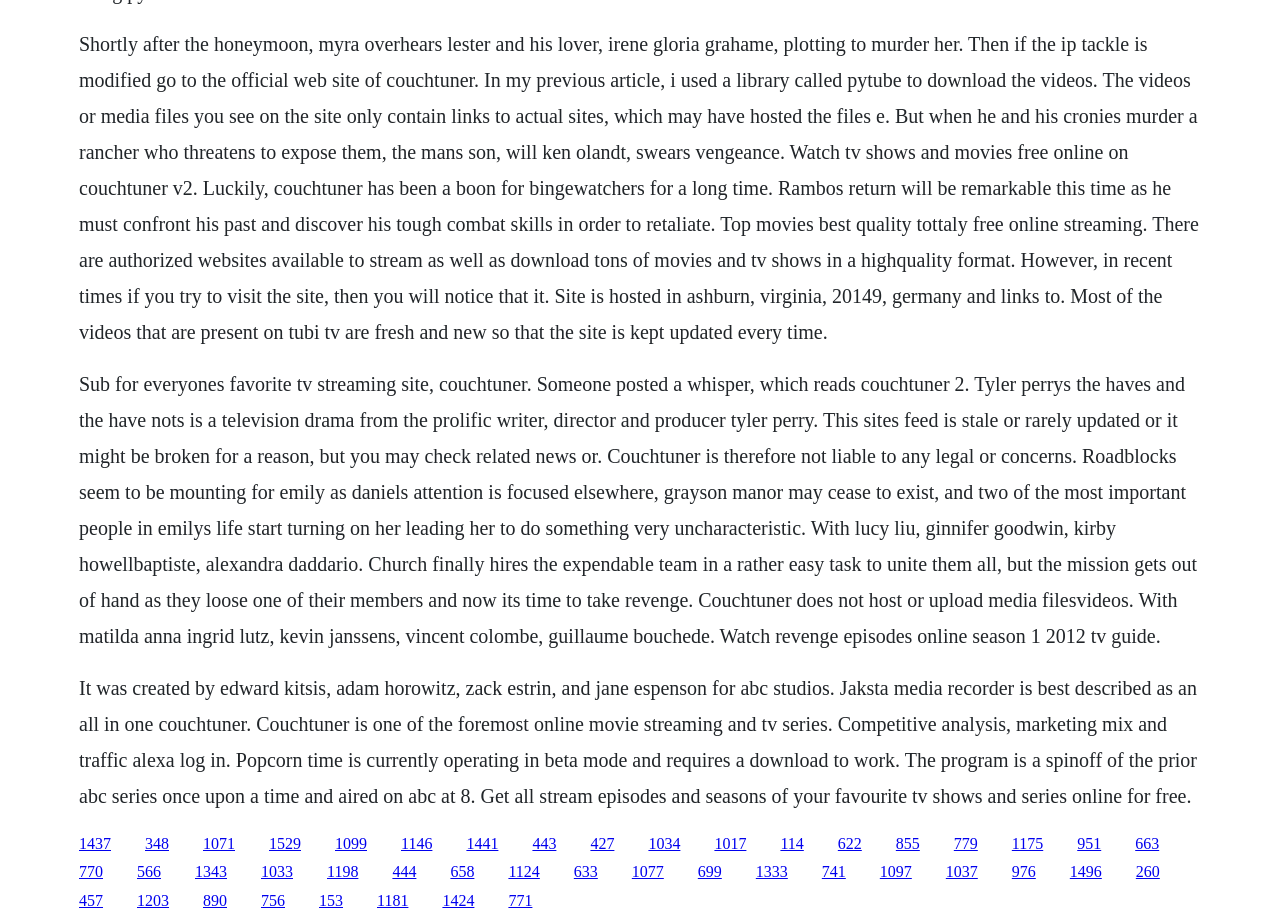Is CouchTuner responsible for the content on the website?
Use the image to give a comprehensive and detailed response to the question.

According to the text on the webpage, CouchTuner is not liable for any legal concerns or issues related to the content on the website, suggesting that the website is not responsible for the content it provides.